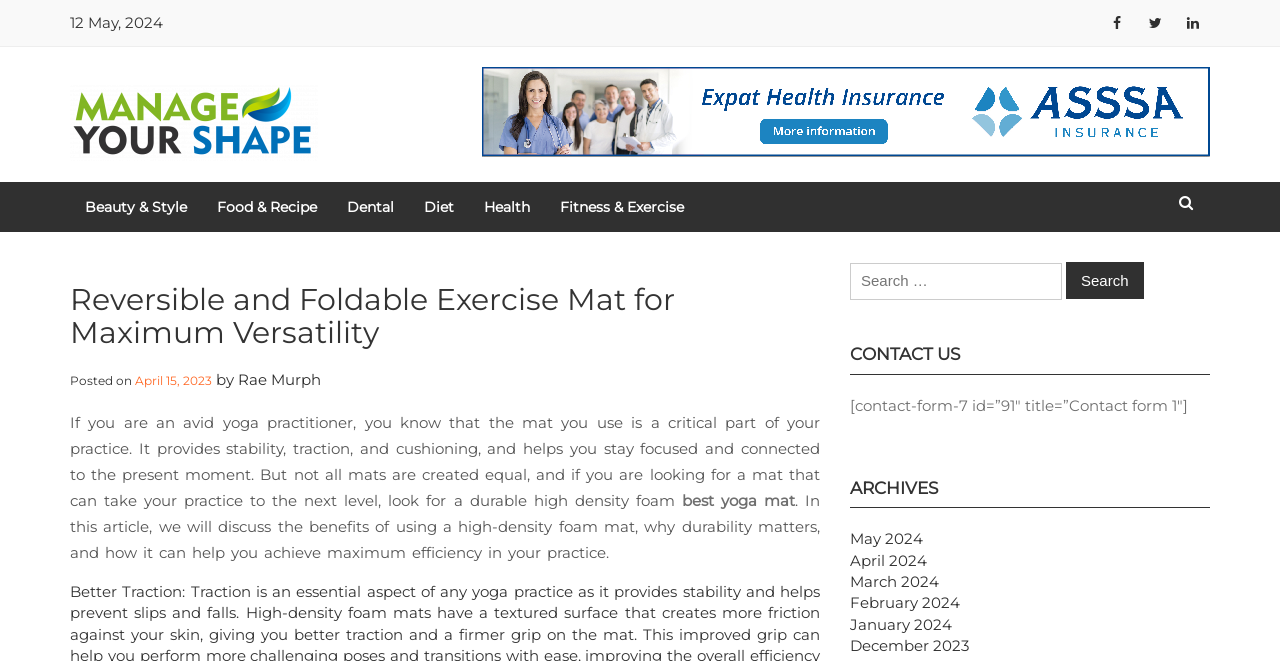What is the purpose of the search bar?
Please utilize the information in the image to give a detailed response to the question.

I found the search bar on the right side of the webpage, which has a label 'Search for:' and a button that says 'Search'. This suggests that the purpose of the search bar is to allow users to search for specific content on the website.